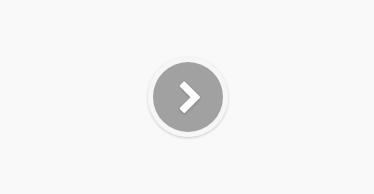What is the purpose of the button? Observe the screenshot and provide a one-word or short phrase answer.

Forward progression